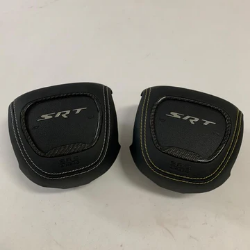What type of vehicles are these accessories designed for? Analyze the screenshot and reply with just one word or a short phrase.

SRT performance vehicles